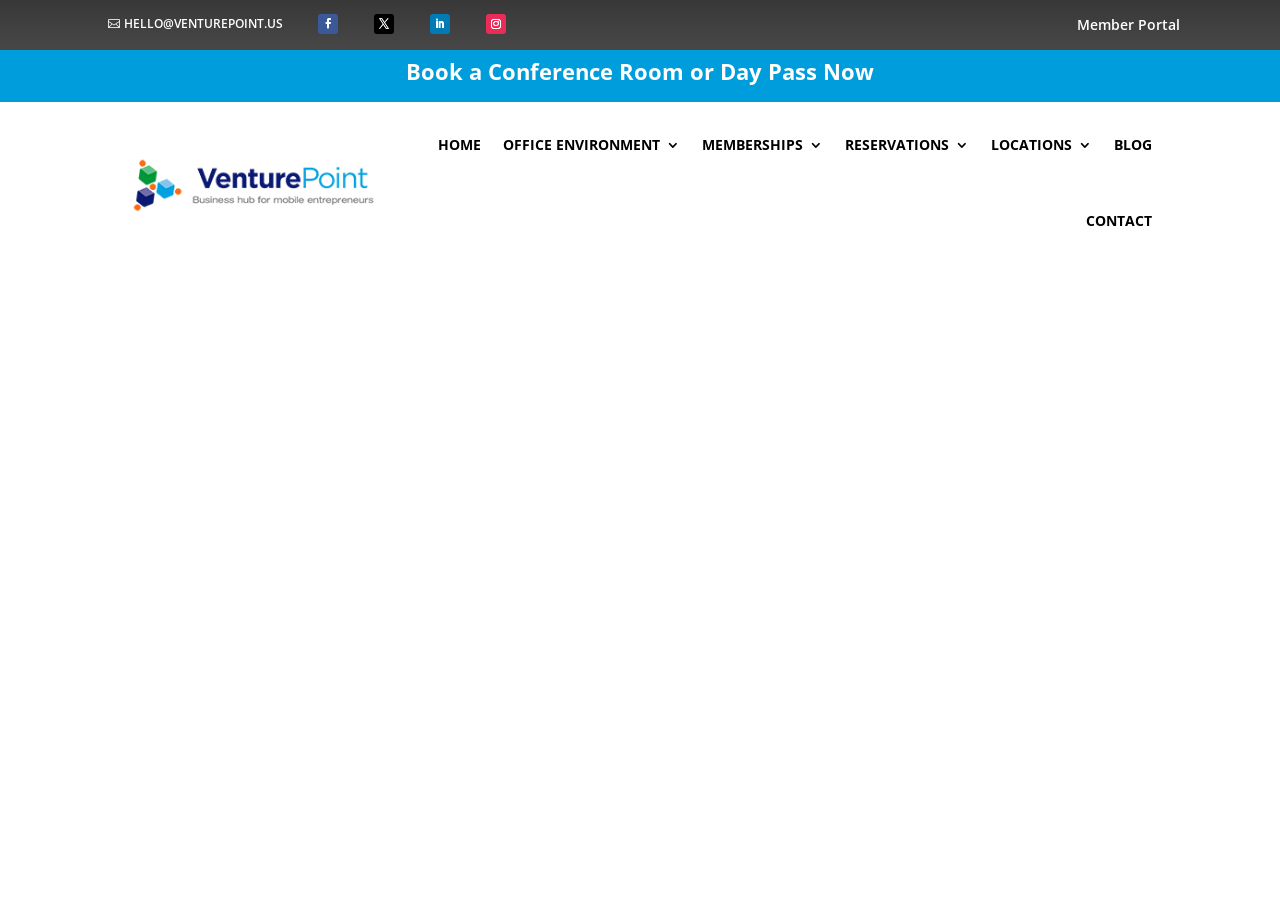What is the date mentioned in the notification?
Kindly answer the question with as much detail as you can.

The date can be found in a StaticText element with a bounding box of [0.1, 0.492, 0.166, 0.513].